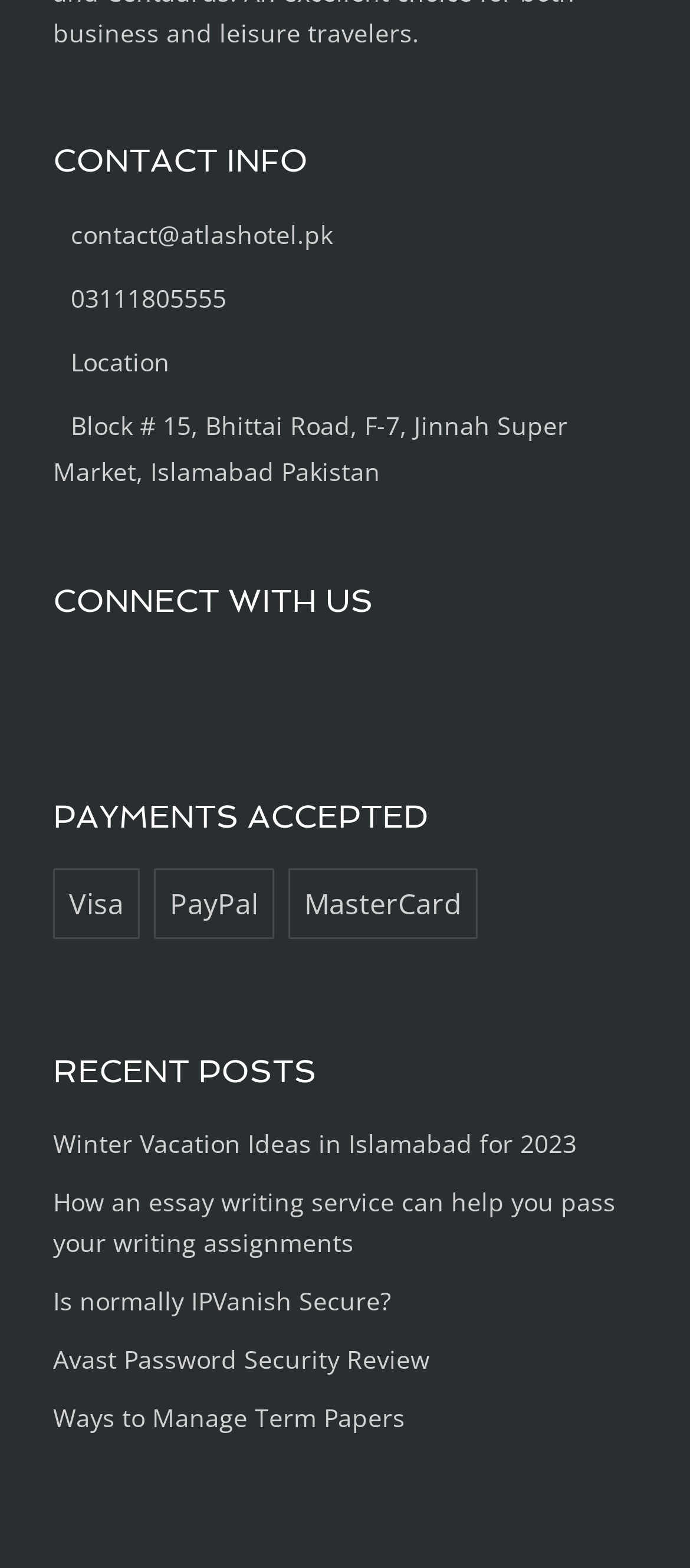Using the provided element description: "MasterCard", identify the bounding box coordinates. The coordinates should be four floats between 0 and 1 in the order [left, top, right, bottom].

[0.418, 0.564, 0.713, 0.588]